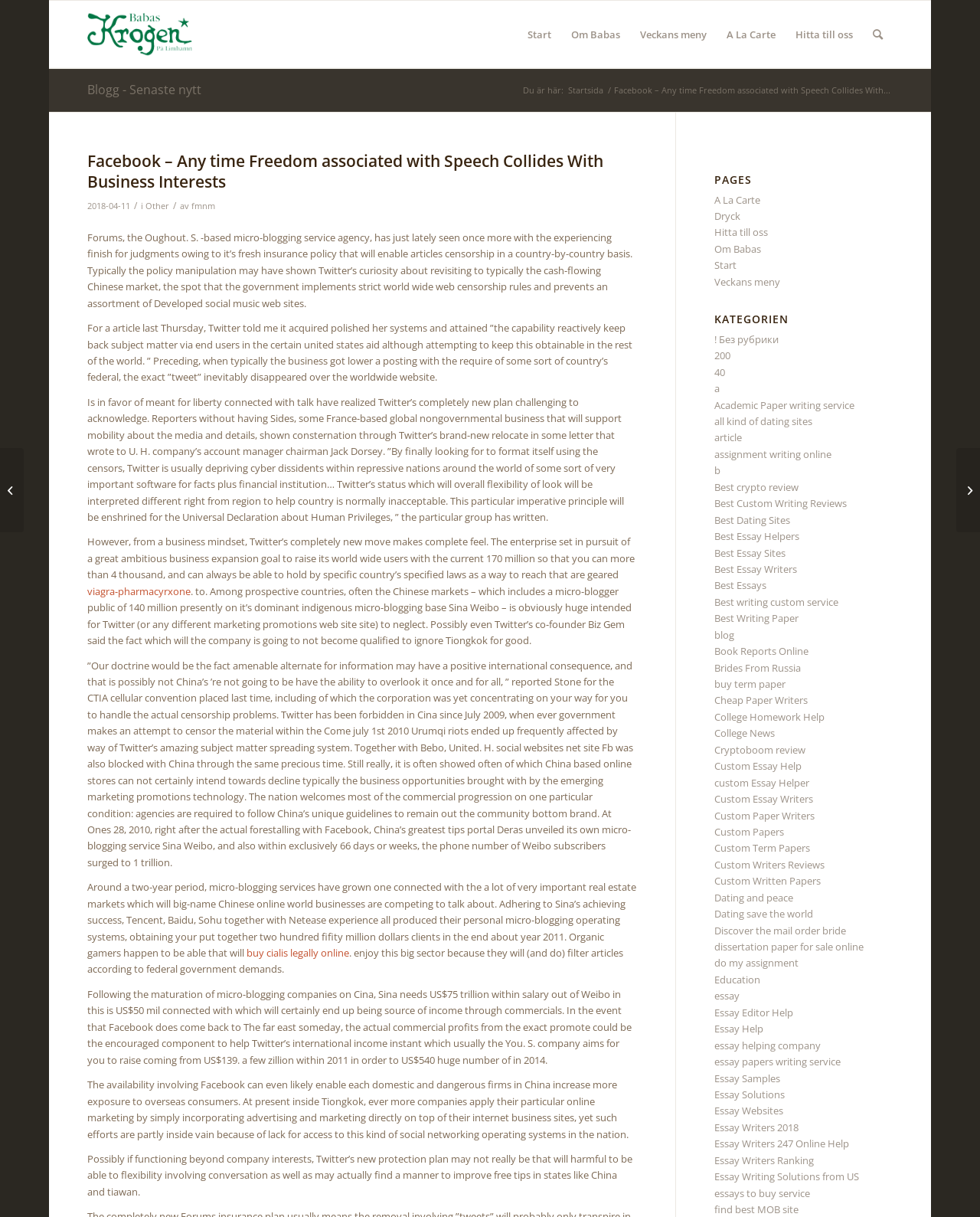How many million users does Twitter aim to reach?
Please answer using one word or phrase, based on the screenshot.

4 thousand million